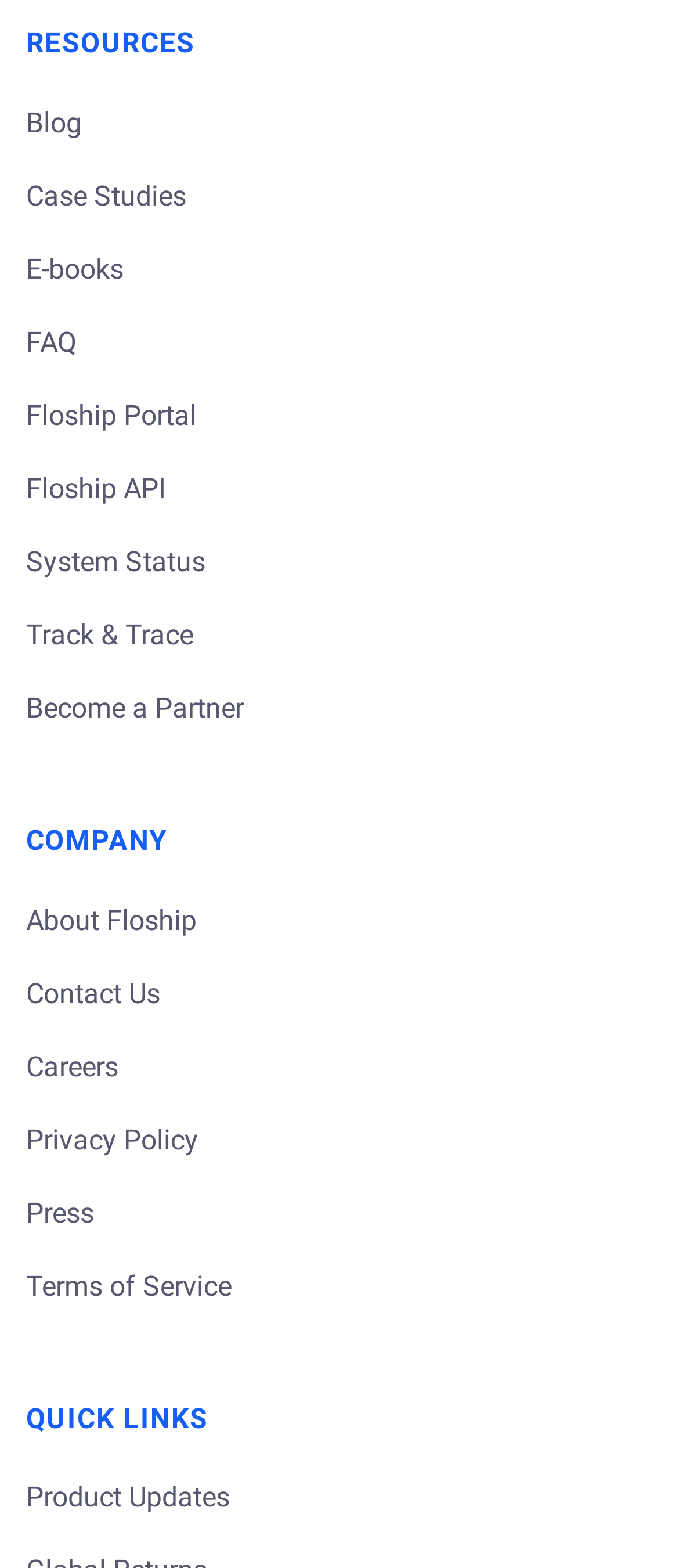Could you find the bounding box coordinates of the clickable area to complete this instruction: "Read case studies"?

[0.038, 0.114, 0.274, 0.135]